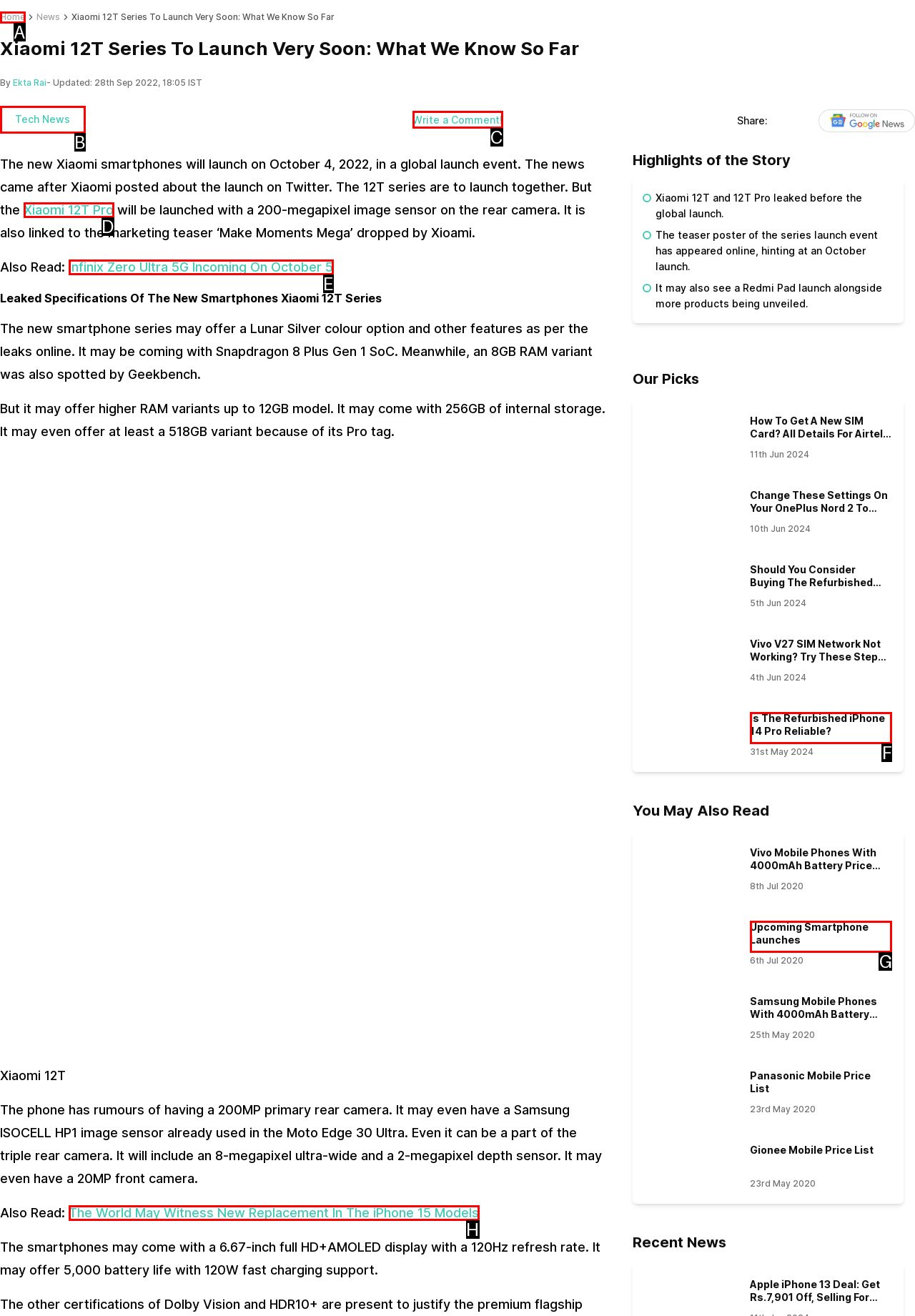Select the letter of the UI element that best matches: Write a Comment!
Answer with the letter of the correct option directly.

C